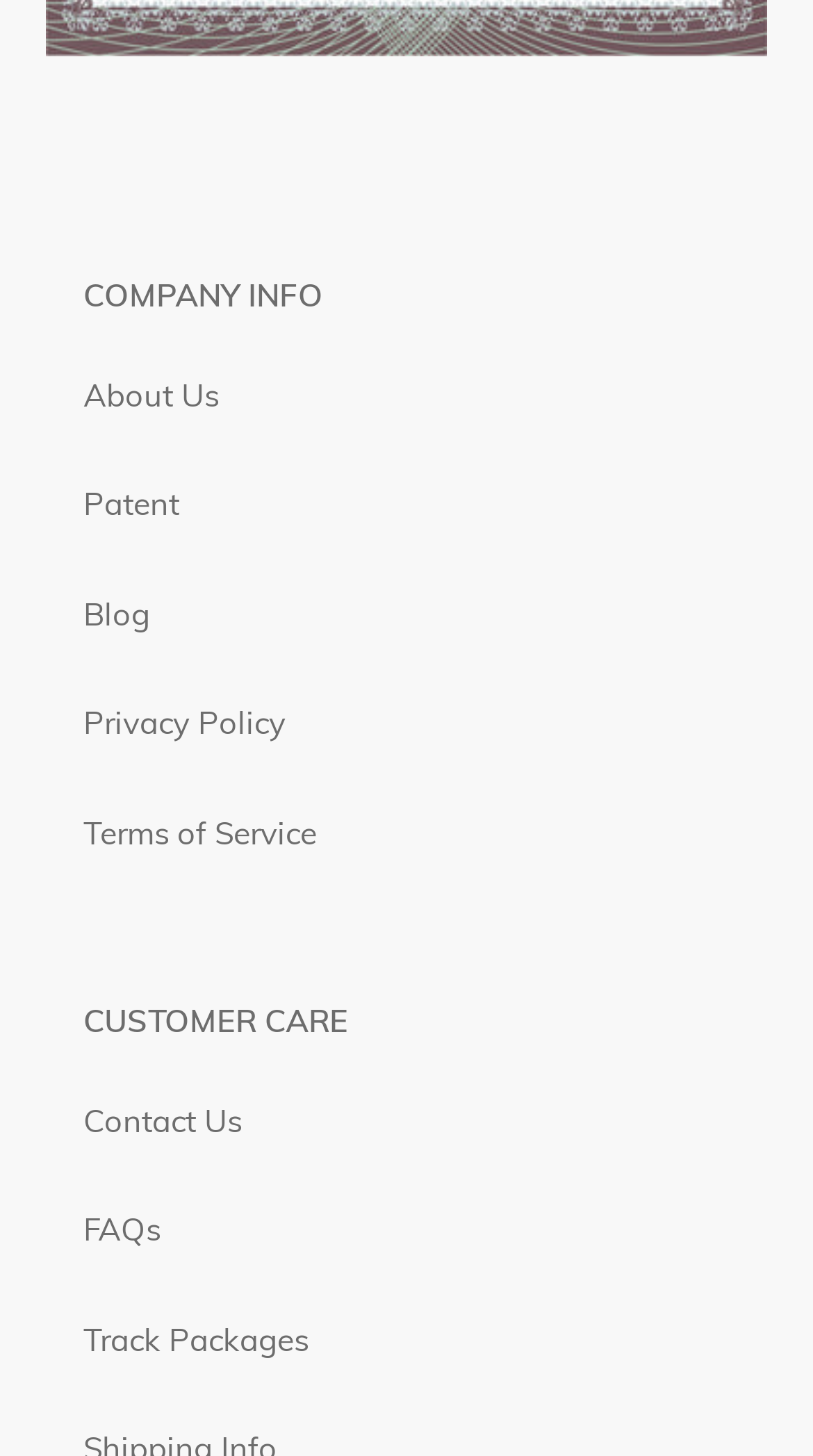Answer the question with a single word or phrase: 
What is the last link on the webpage?

Track Packages